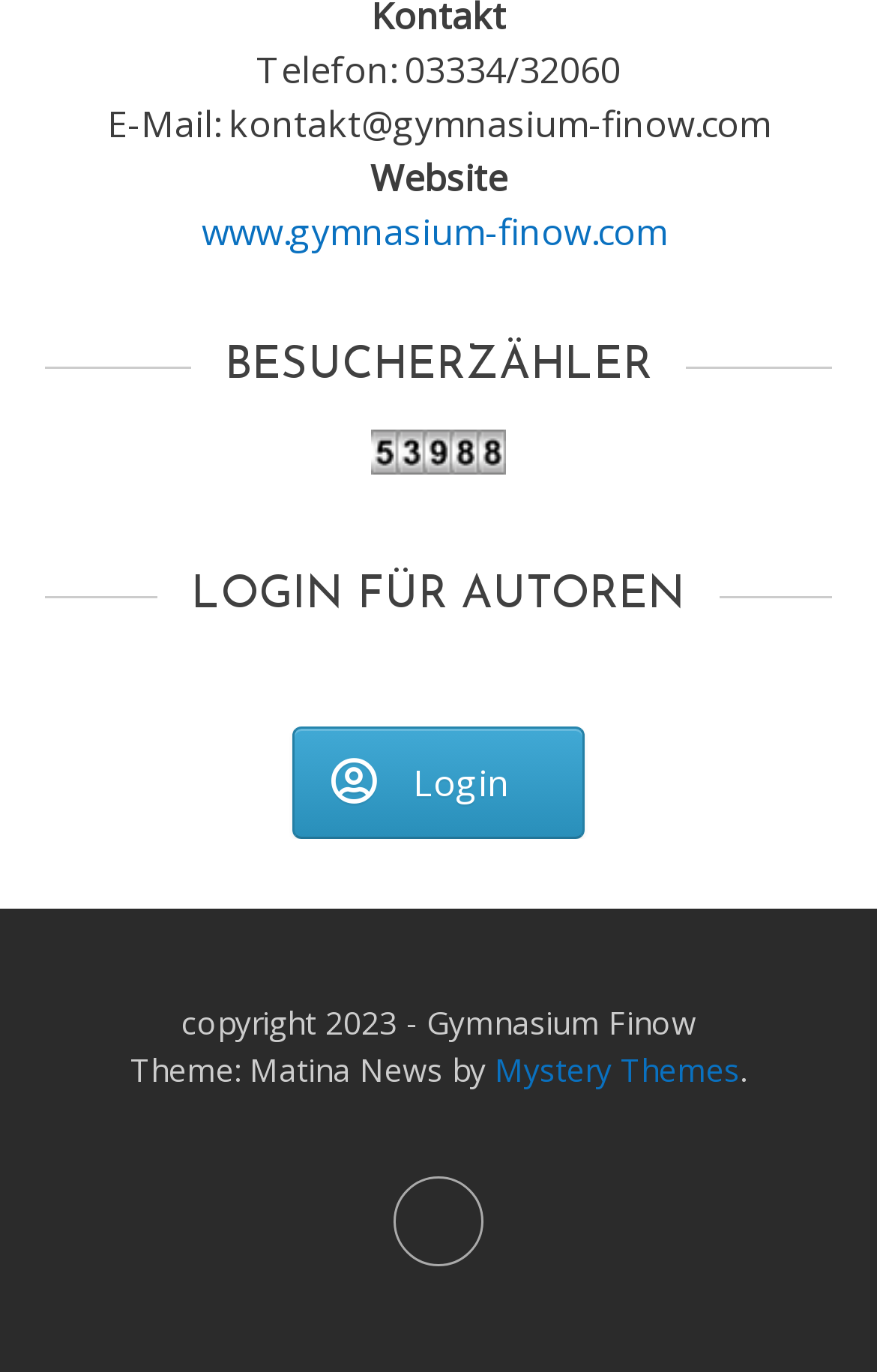Please find the bounding box for the UI component described as follows: "432 661-2818".

None